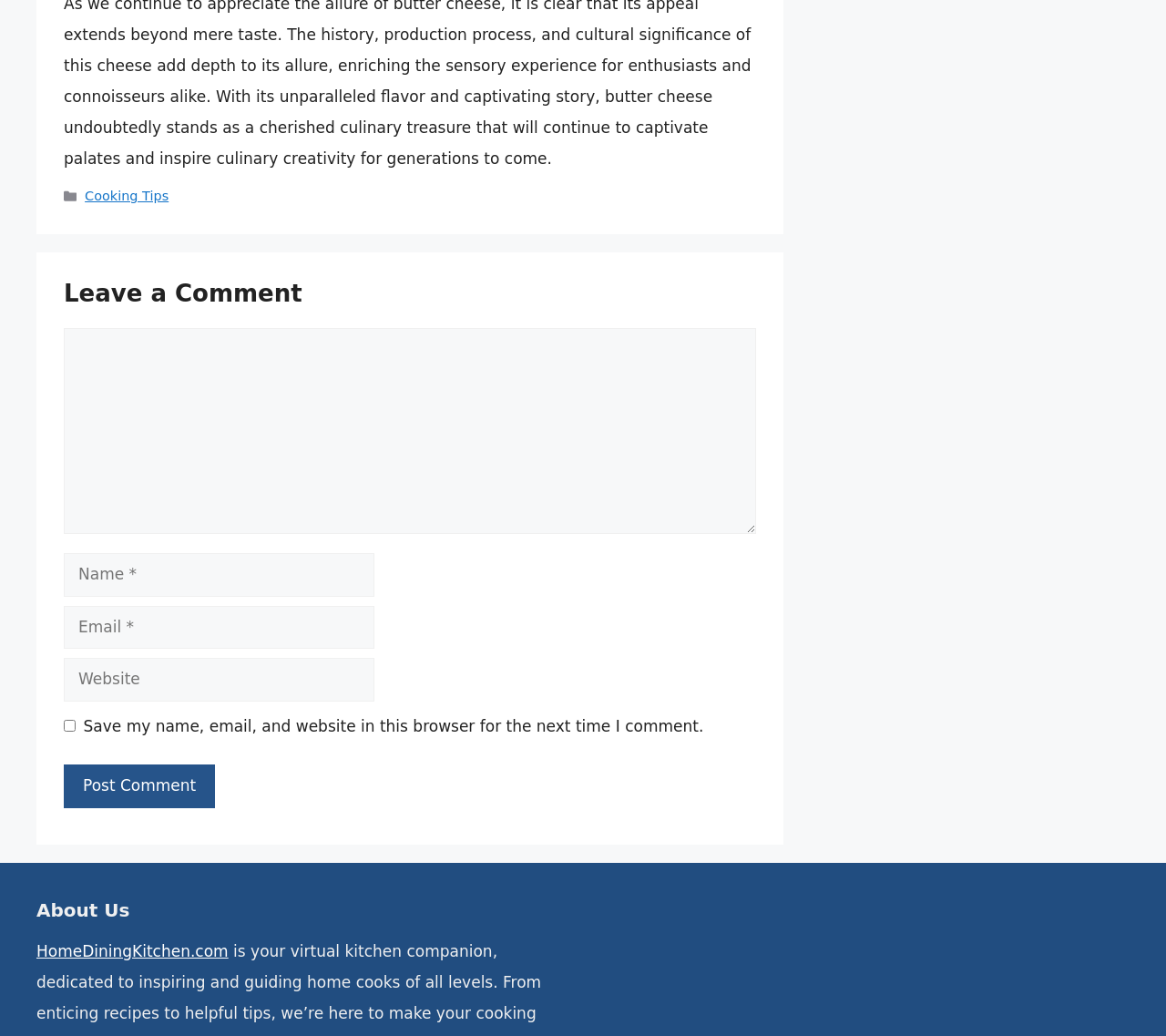What is the purpose of the checkbox in the comment section?
Kindly answer the question with as much detail as you can.

The checkbox in the comment section is labeled 'Save my name, email, and website in this browser for the next time I comment.', indicating that it is for users to save their data for future comments.